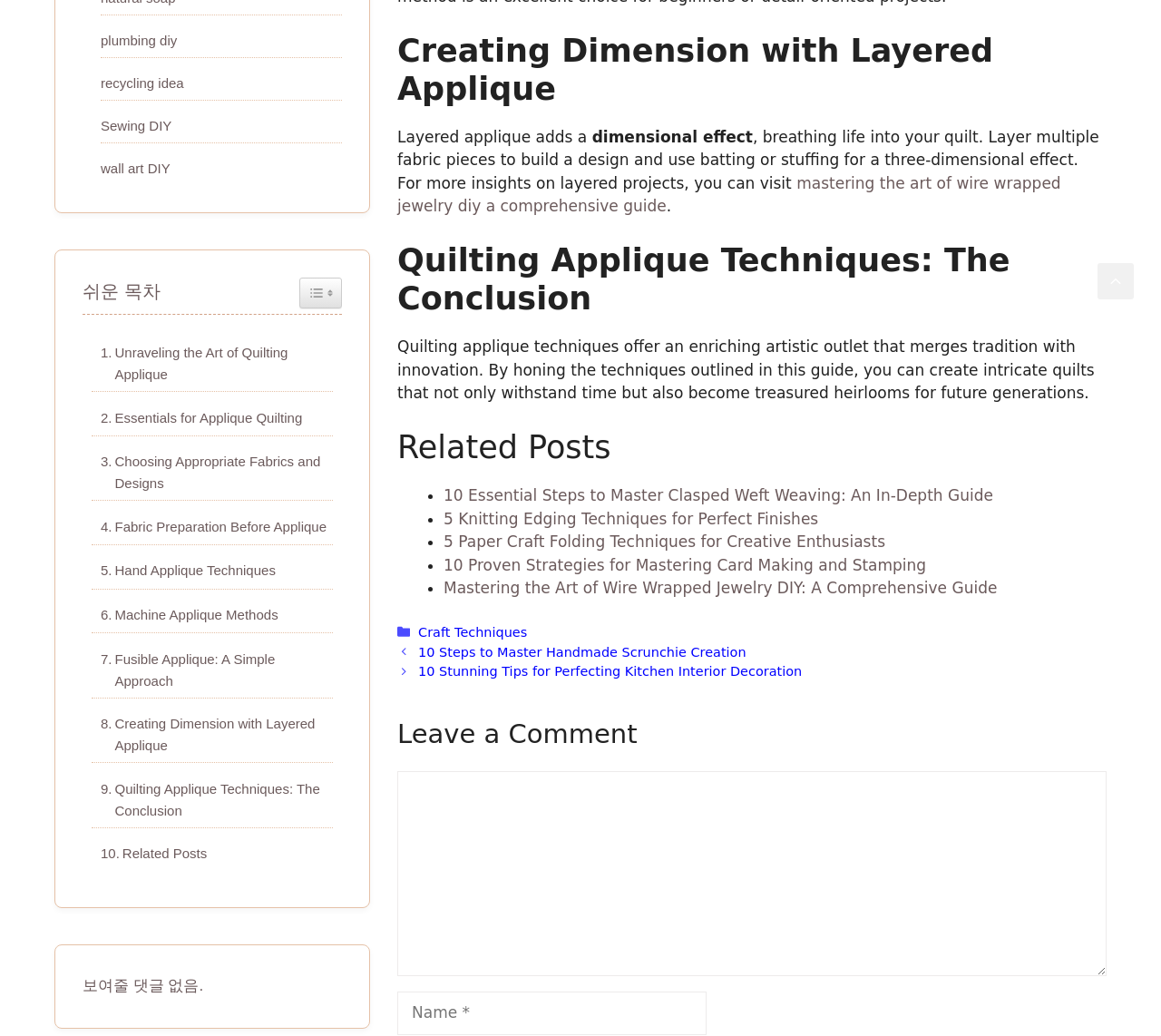Based on what you see in the screenshot, provide a thorough answer to this question: What is the main topic of this webpage?

Based on the headings and content of the webpage, it appears that the main topic is quilting applique techniques, which is a method of creating designs on fabric using layers of fabric and stitching.